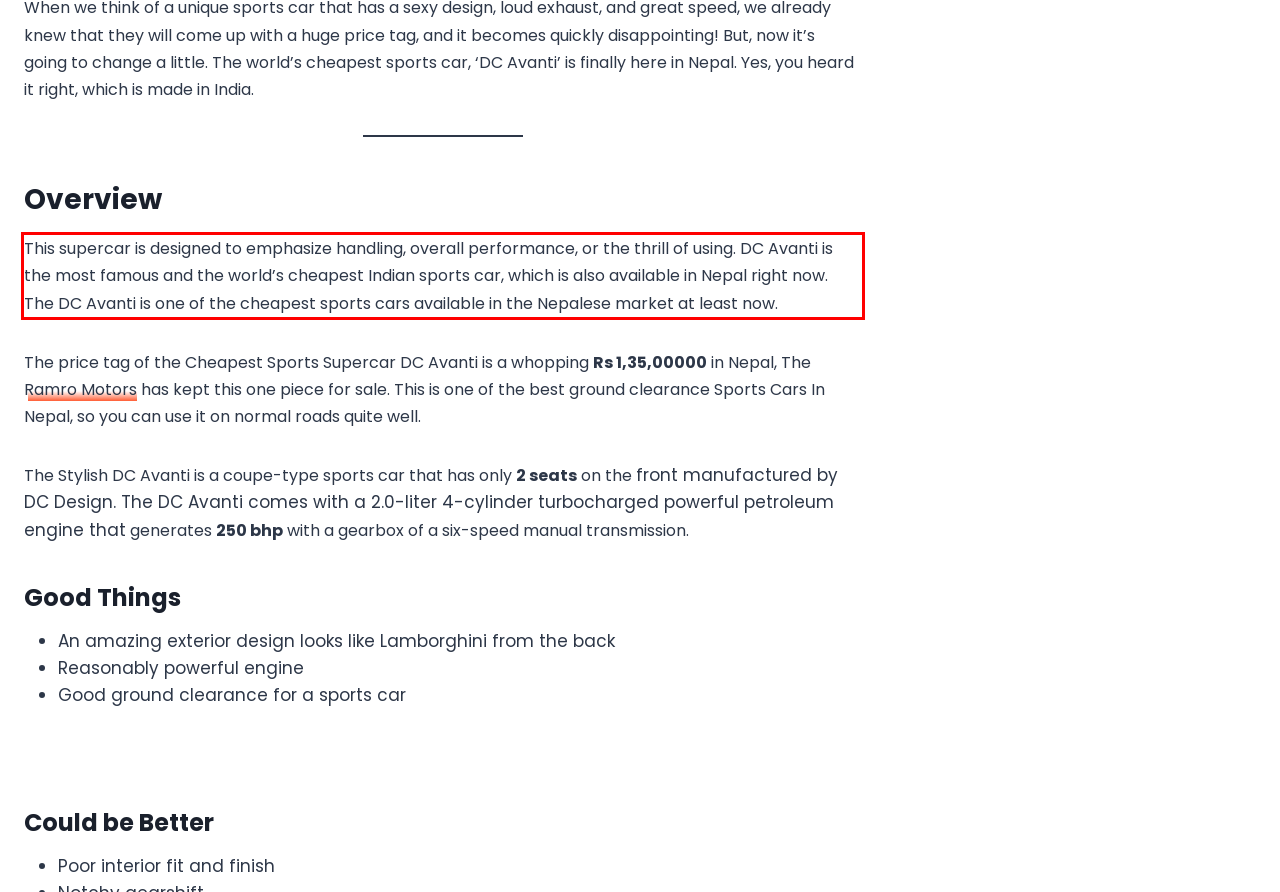Using the provided webpage screenshot, recognize the text content in the area marked by the red bounding box.

This supercar is designed to emphasize handling, overall performance, or the thrill of using. DC Avanti is the most famous and the world’s cheapest Indian sports car, which is also available in Nepal right now. The DC Avanti is one of the cheapest sports cars available in the Nepalese market at least now.